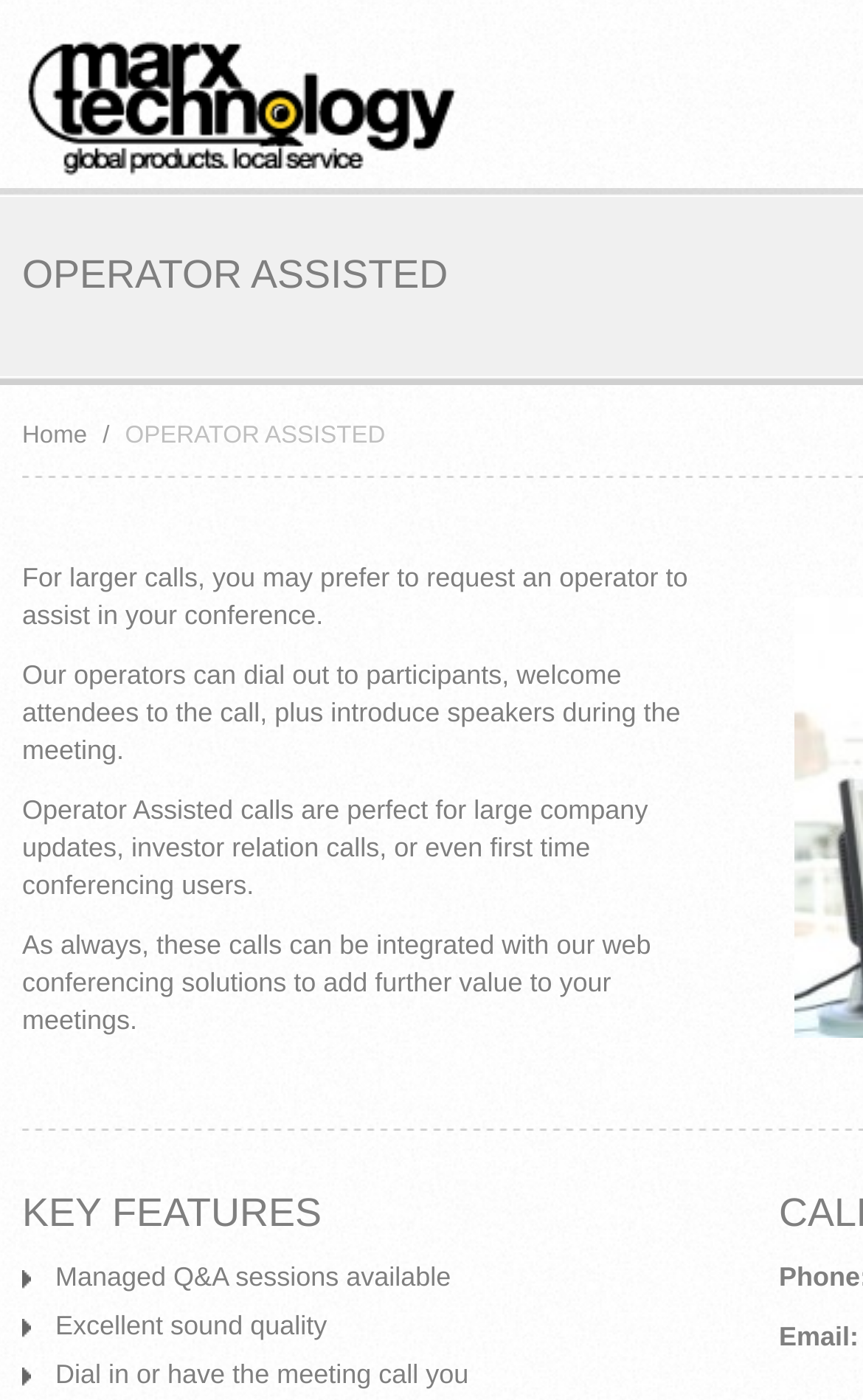Locate the bounding box coordinates of the UI element described by: "Home". Provide the coordinates as four float numbers between 0 and 1, formatted as [left, top, right, bottom].

[0.026, 0.302, 0.101, 0.321]